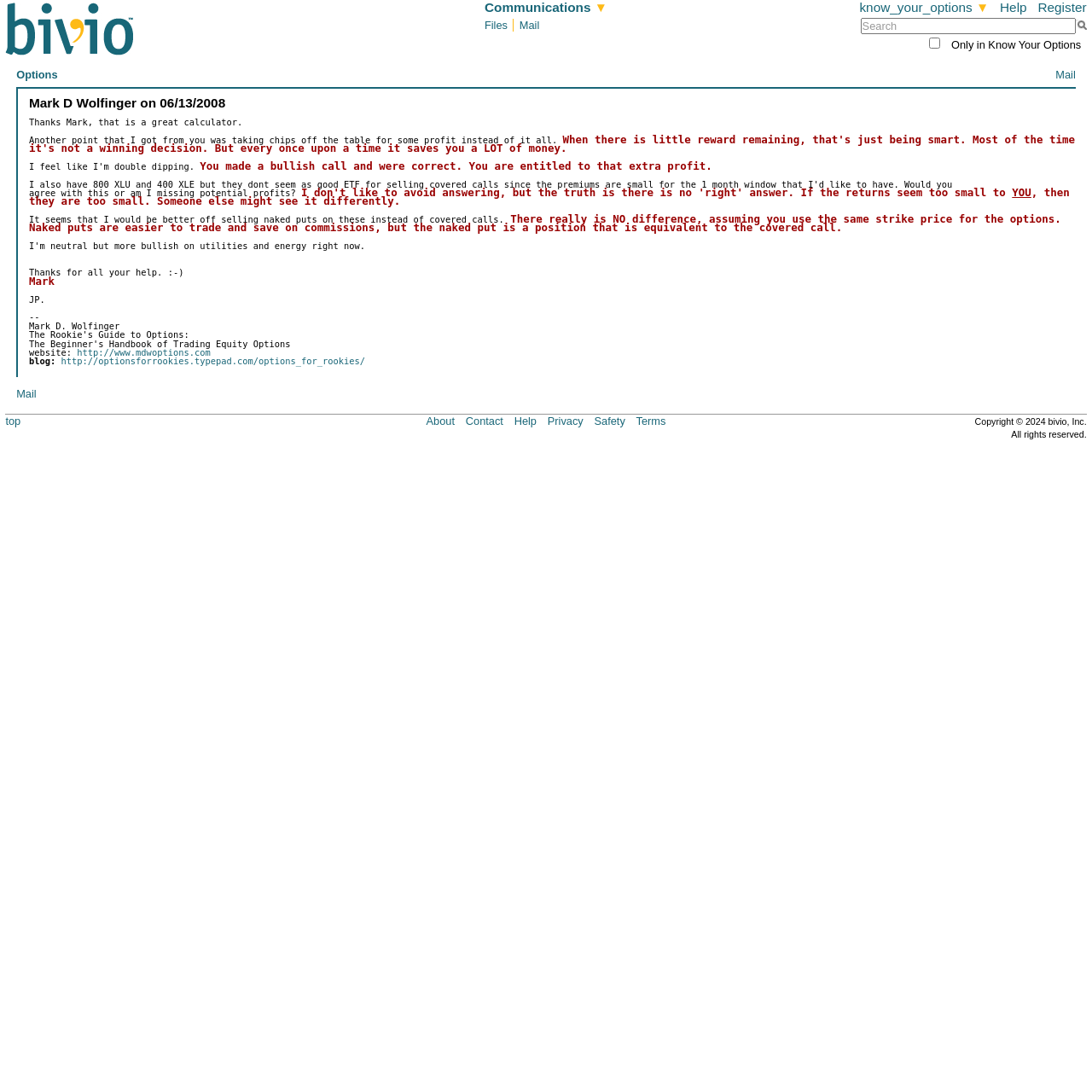Please identify the bounding box coordinates of the clickable area that will allow you to execute the instruction: "Click on Files".

[0.444, 0.017, 0.47, 0.029]